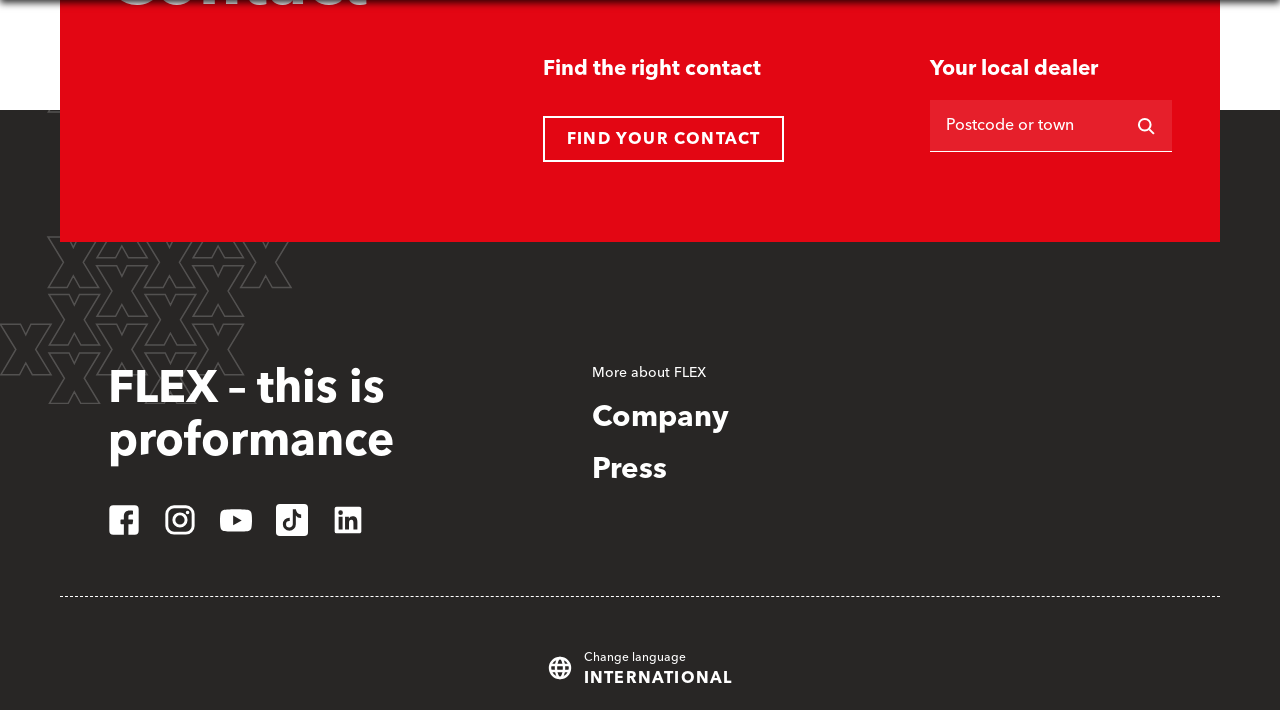Please specify the bounding box coordinates of the area that should be clicked to accomplish the following instruction: "Search for a local dealer". The coordinates should consist of four float numbers between 0 and 1, i.e., [left, top, right, bottom].

[0.727, 0.141, 0.915, 0.214]